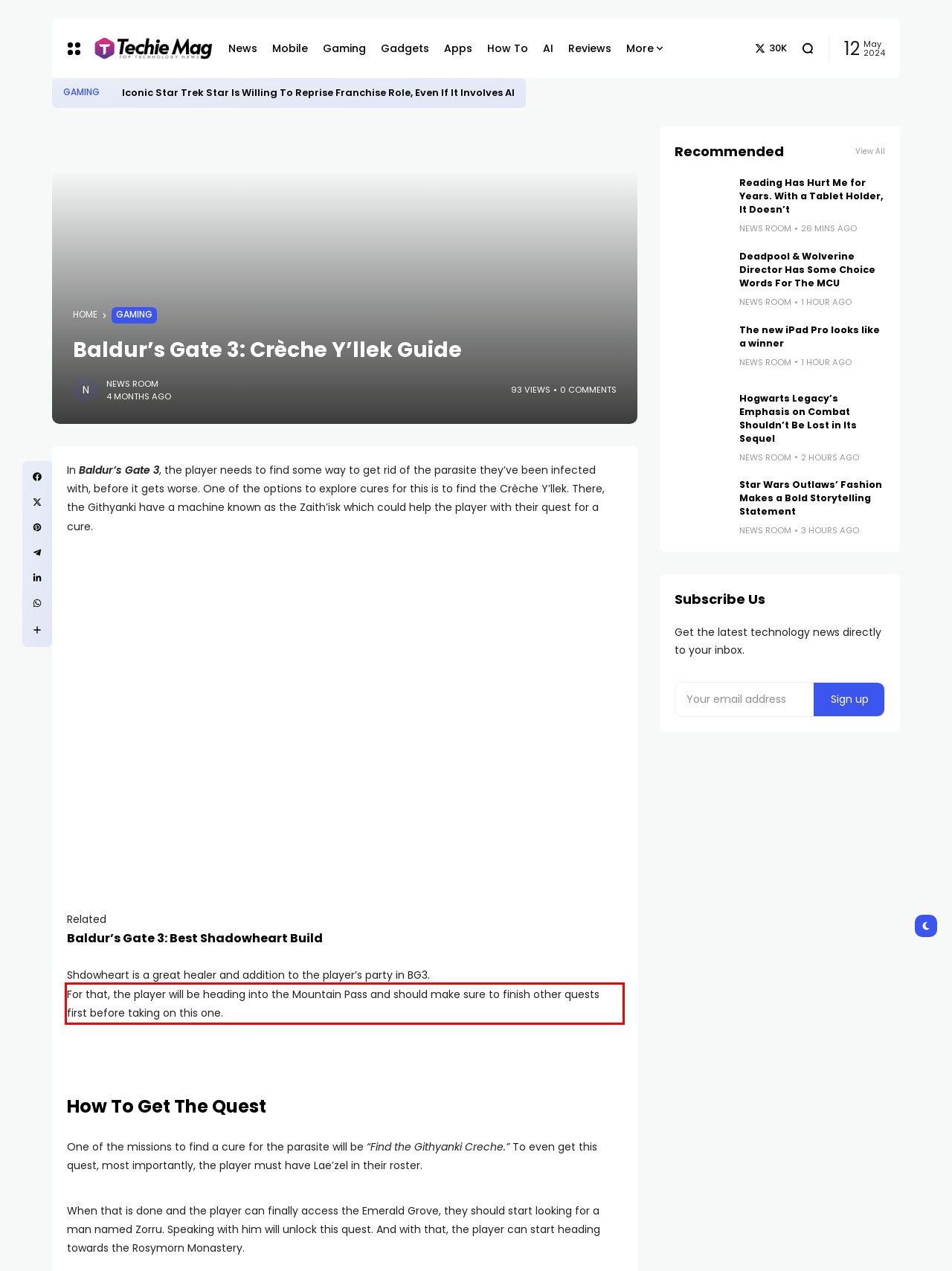Extract and provide the text found inside the red rectangle in the screenshot of the webpage.

For that, the player will be heading into the Mountain Pass and should make sure to finish other quests first before taking on this one.